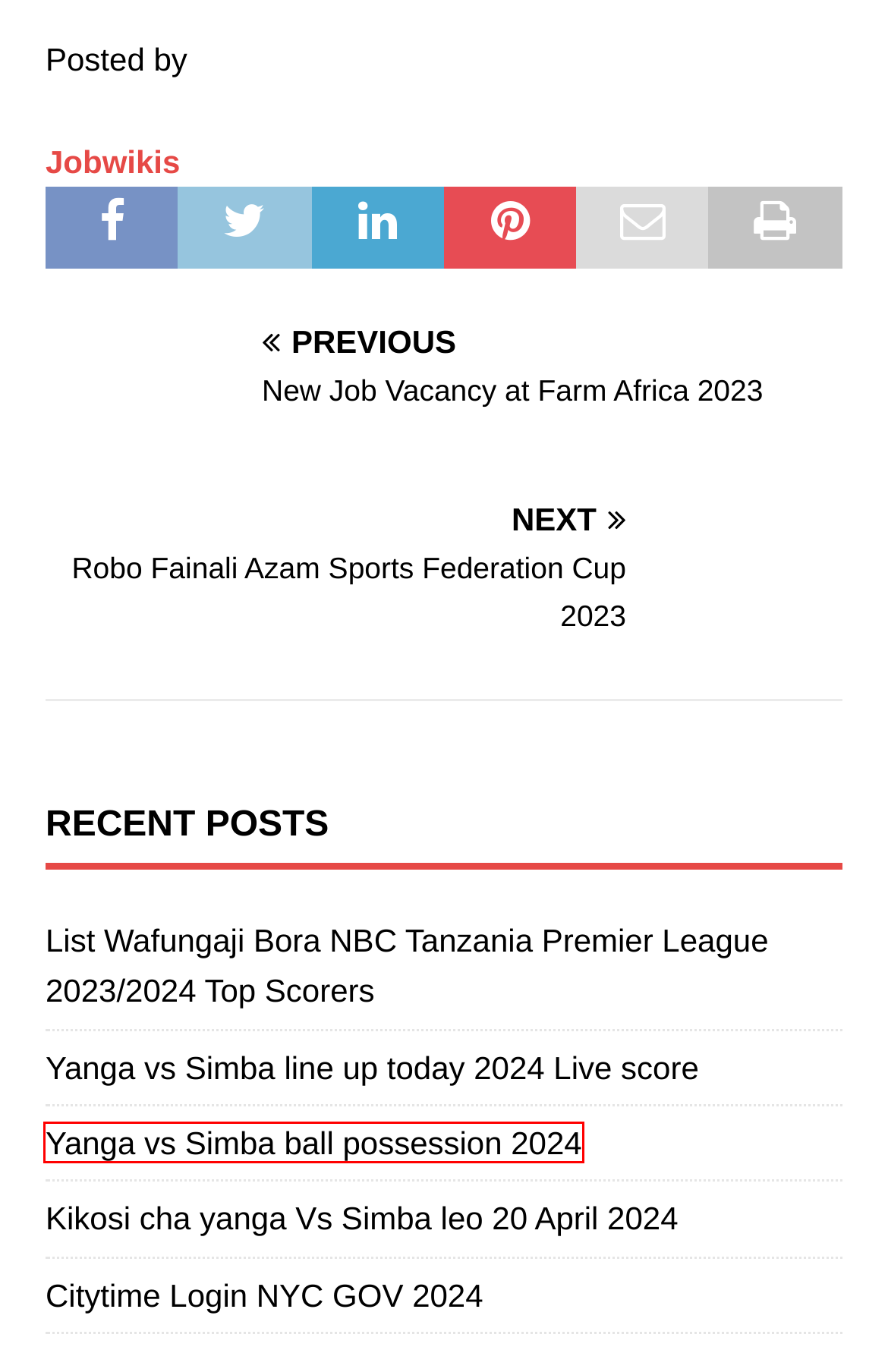Look at the screenshot of a webpage, where a red bounding box highlights an element. Select the best description that matches the new webpage after clicking the highlighted element. Here are the candidates:
A. Robo Fainali Azam Sports Federation Cup 2023
B. DMCA | Jobwikis
C. List Wafungaji Bora NBC Tanzania Premier League 2023/2024 Top Scorers
D. Yanga vs Simba ball possession 2024
E. Yanga vs Simba line up today 2024 Live score
F. Citytime Login NYC GOV 2023
G. Reviews | Jobwikis
H. Kikosi cha yanga Vs Simba leo 20 April 2024

D